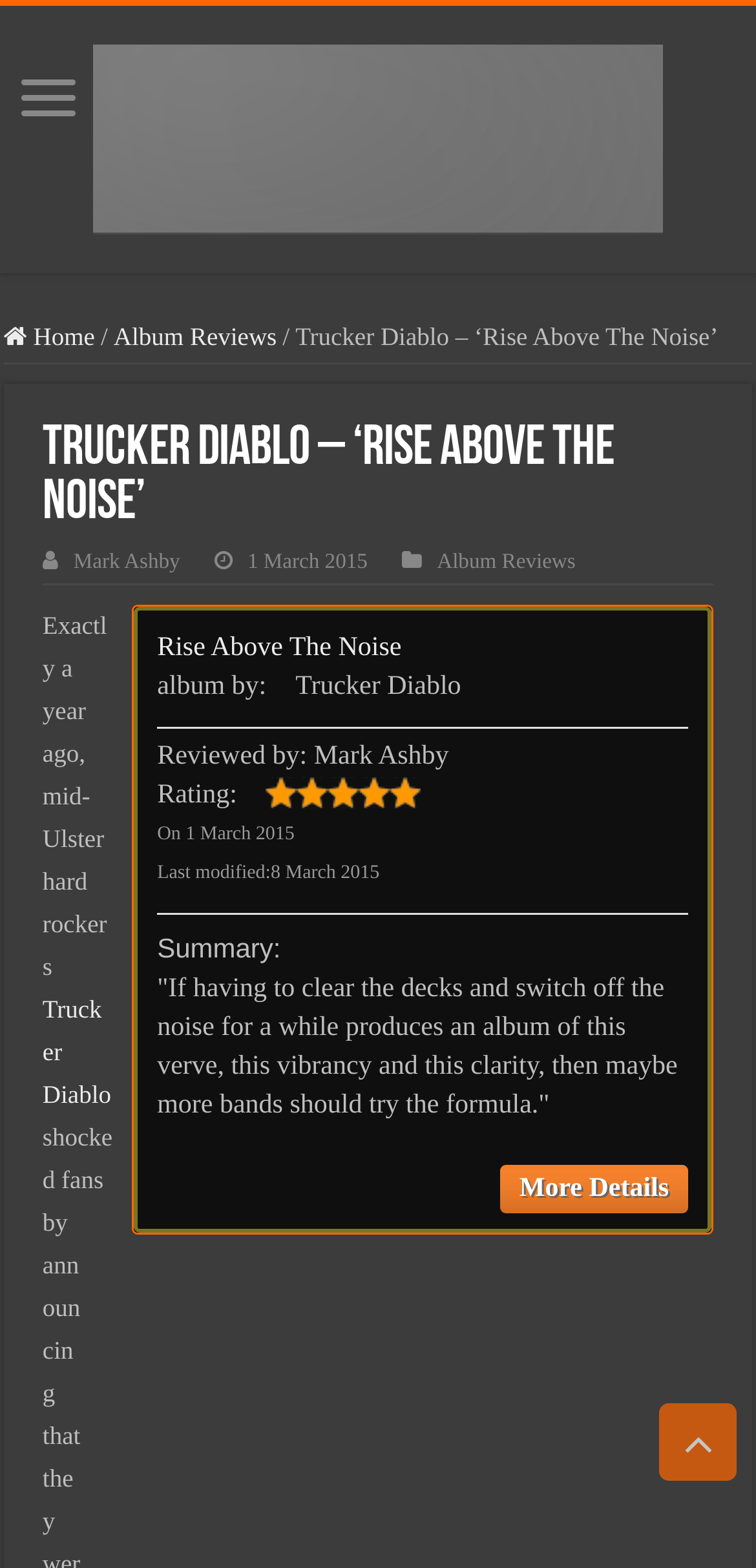Give a one-word or one-phrase response to the question: 
Who is the reviewer of the album?

Mark Ashby